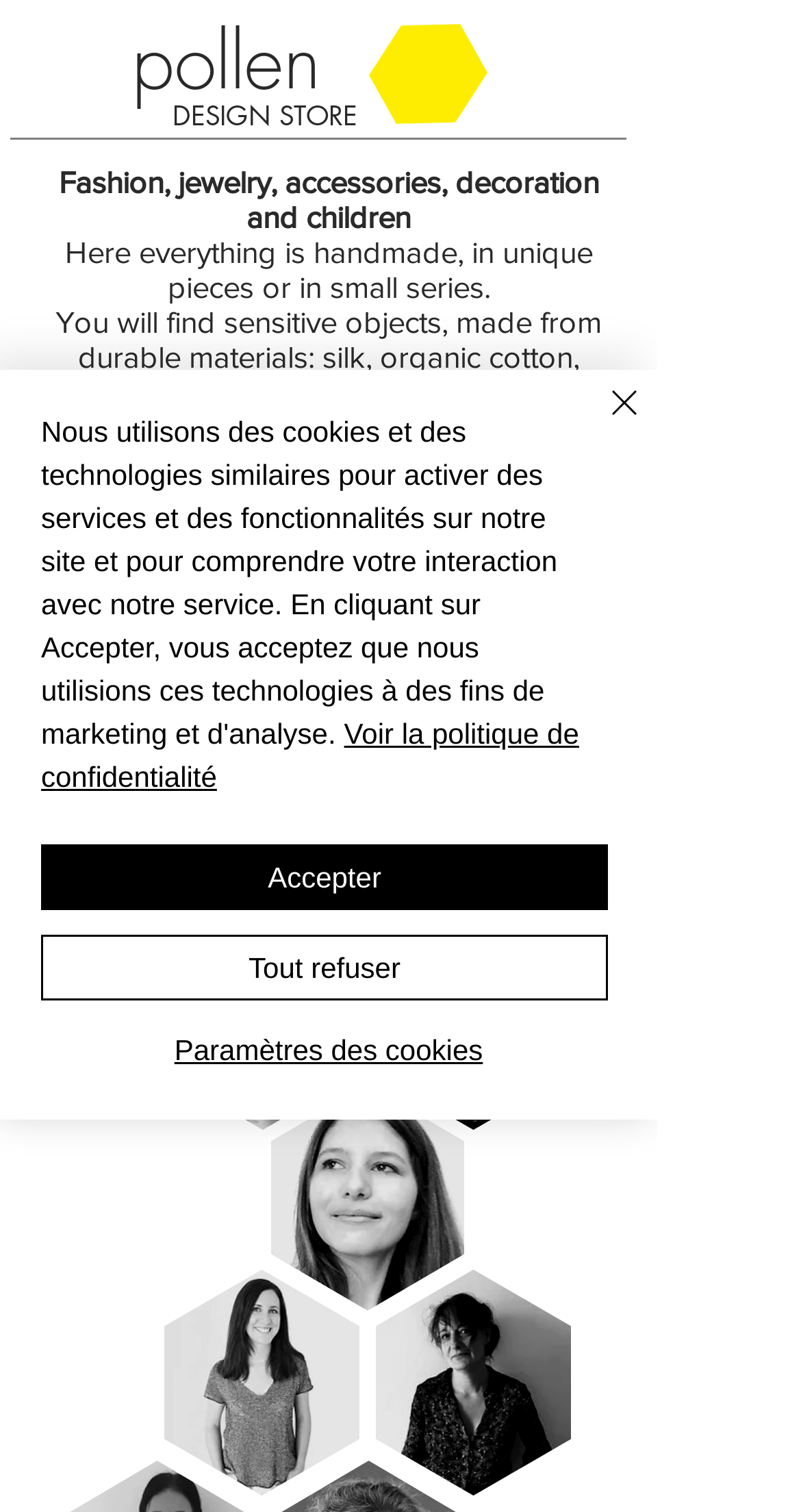Locate the bounding box coordinates of the element that should be clicked to execute the following instruction: "Click on the 'Instagram' link".

[0.41, 0.677, 0.615, 0.74]